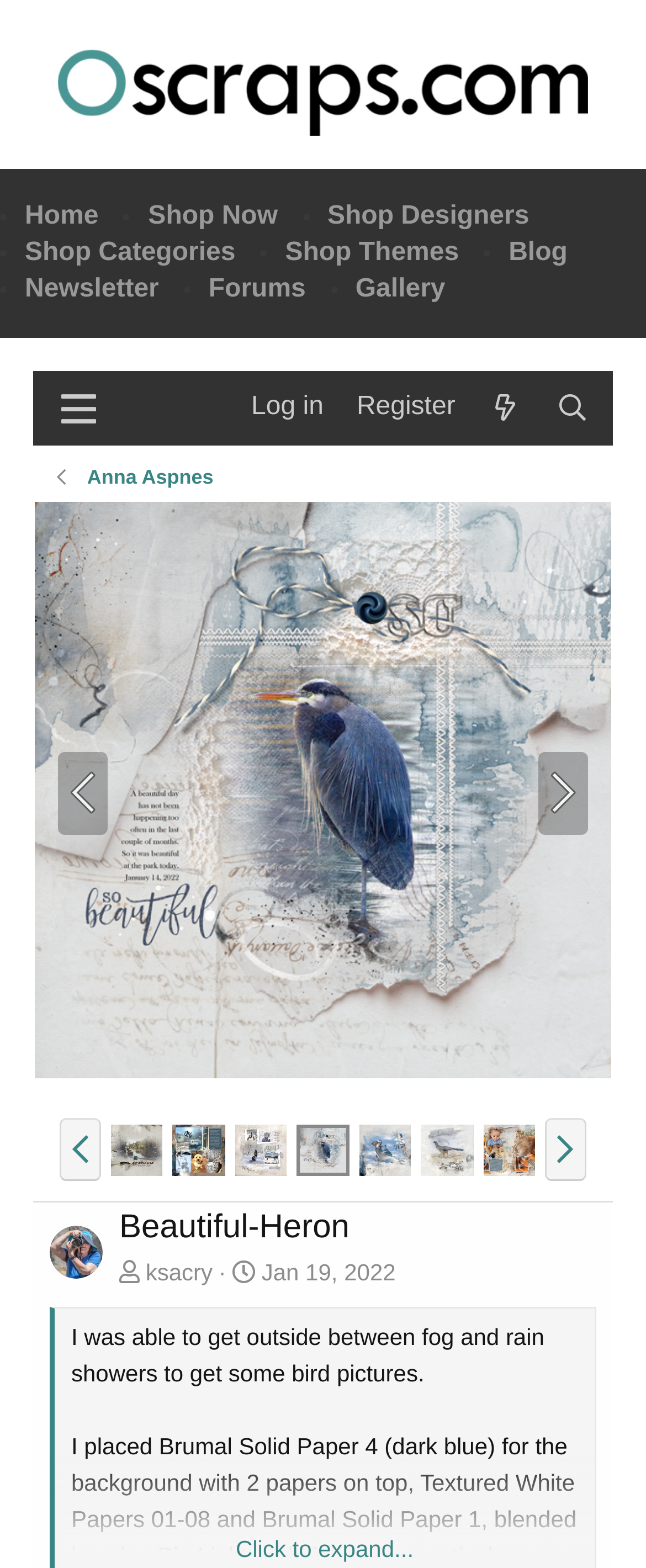What is the name of the digital scrapbooking community?
Ensure your answer is thorough and detailed.

I determined the answer by looking at the heading element with the text 'Oscraps' at the top of the webpage, which suggests that it is the name of the digital scrapbooking community.